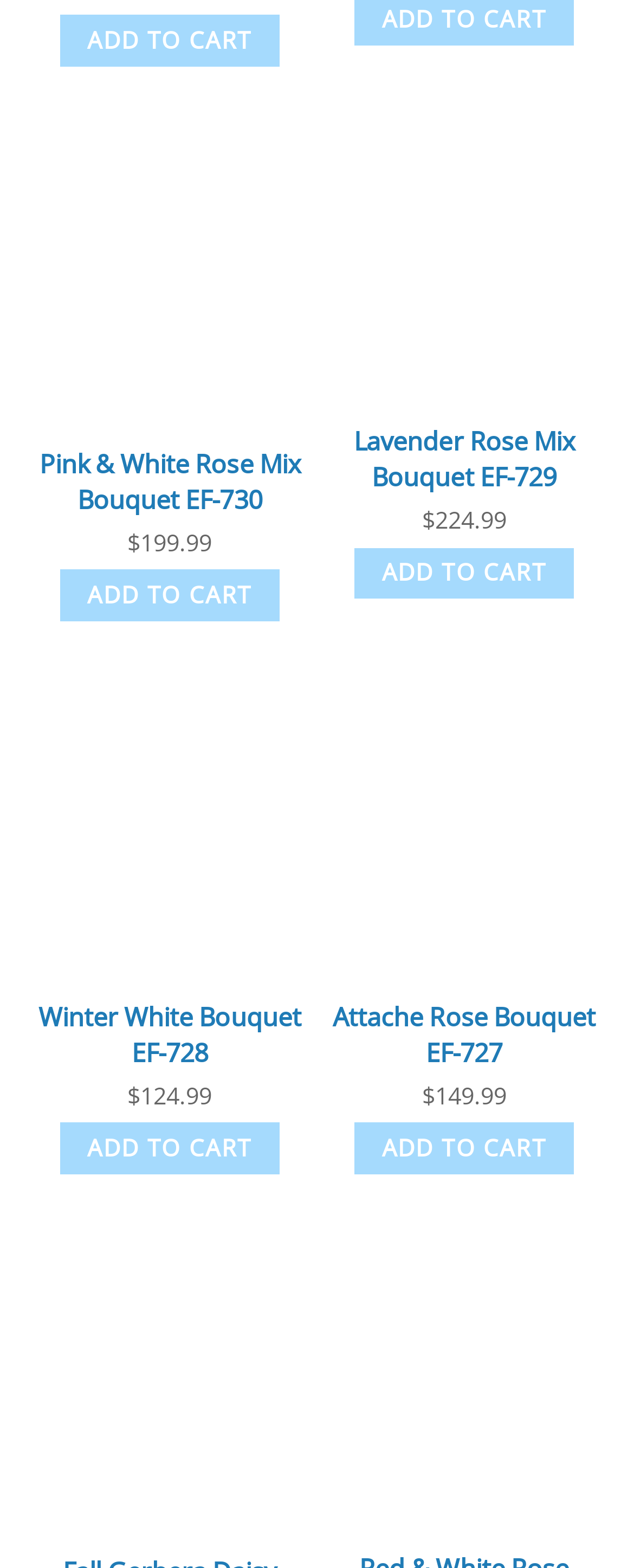How many bouquets are displayed on this webpage?
Please use the image to deliver a detailed and complete answer.

I counted the number of bouquets by looking at the images and headings on the webpage. There are five bouquets in total, each with its own image and description.